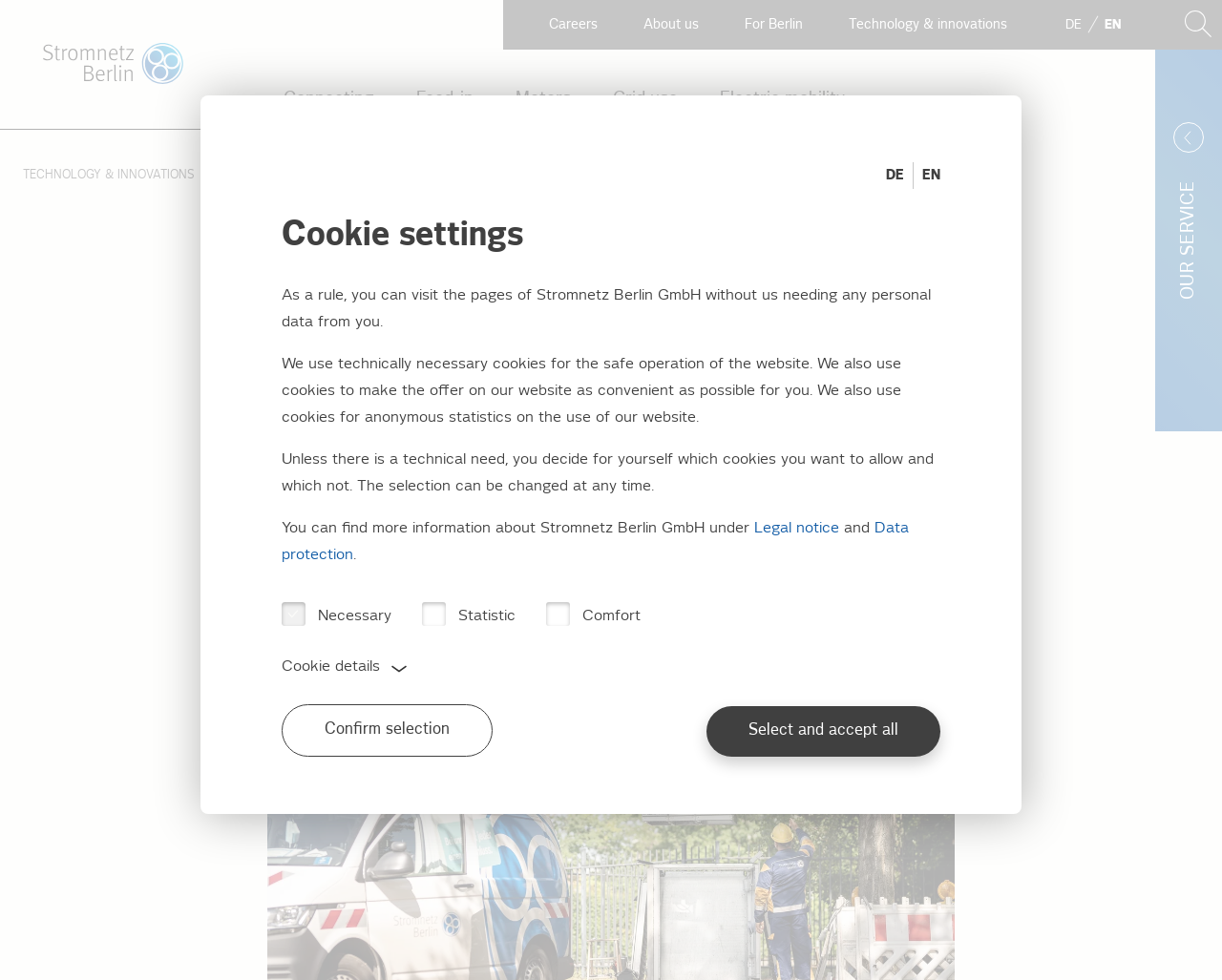Respond concisely with one word or phrase to the following query:
How many main navigation buttons are there?

5